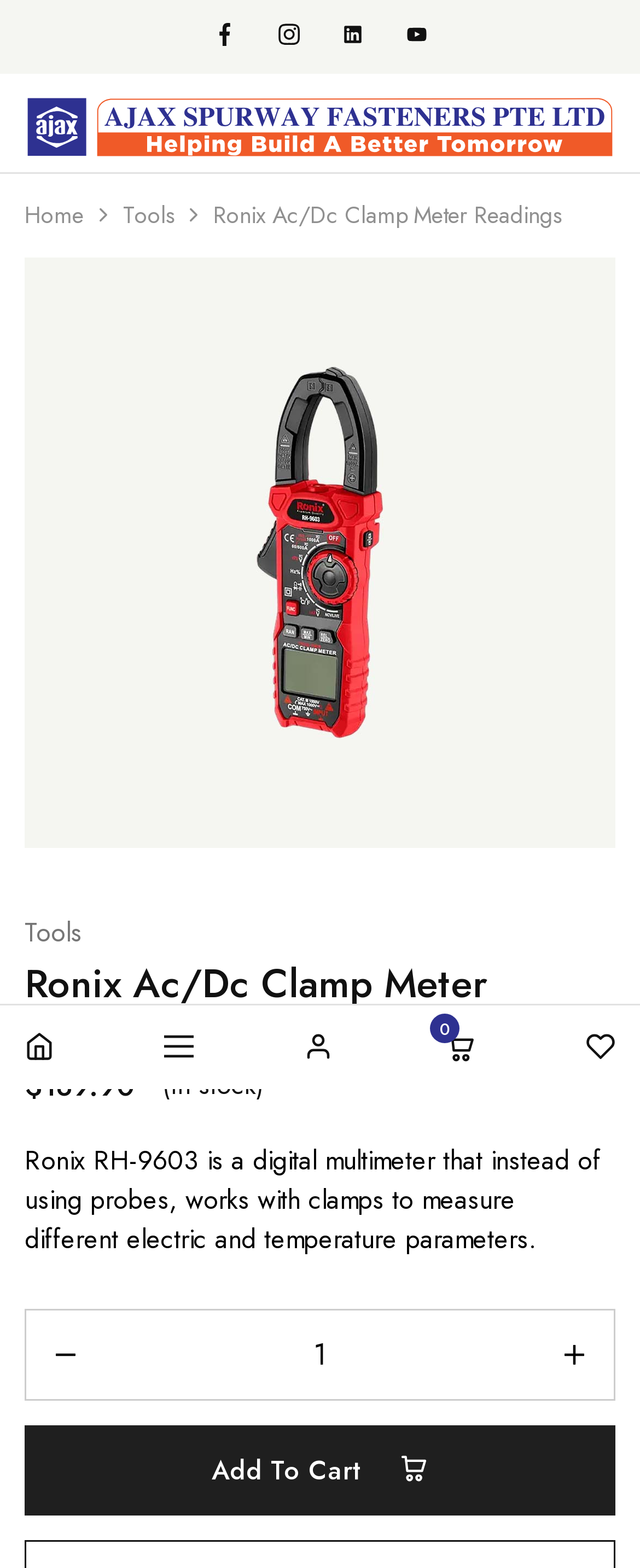Illustrate the webpage with a detailed description.

The webpage is about Ronix Ac/Dc Clamp Meter Readings, specifically the product page of Ronix RH-9603 digital multimeter. At the top, there are five links aligned horizontally, followed by a link to "Ajax Spurway Fasteners" with an accompanying image. Below this, there are three links: "Home", "Tools", and another "Tools" link.

The main content of the page is a product description section. It starts with a heading "Ronix Ac/Dc Clamp Meter Readings" and a figure with an image. Below the image, there is a link to "Tools" and a heading with the same product name. The product price is displayed as "$189.90" with an "In stock" label. A brief product description is provided, explaining that the Ronix RH-9603 is a digital multimeter that uses clamps to measure electric and temperature parameters.

Under the product description, there is a spin button to select the product quantity, and an "Add To Cart" button. At the bottom of the page, there are five links aligned horizontally, with the last link displaying the number "0".